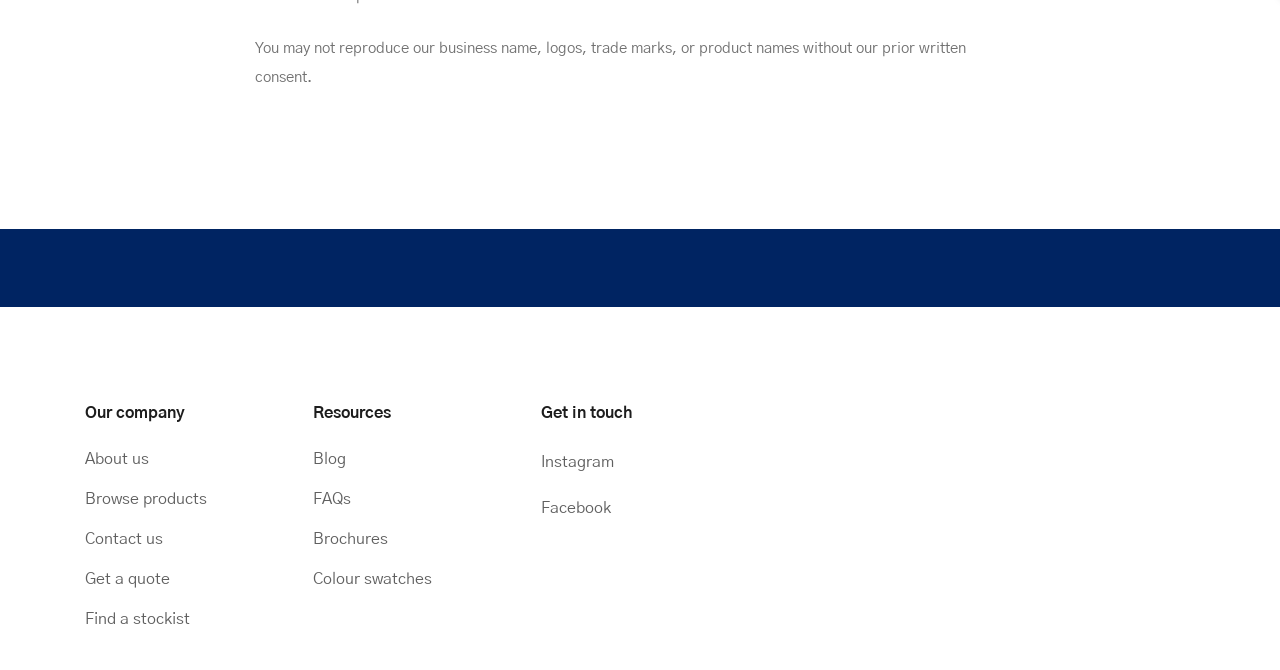Please identify the bounding box coordinates of the element that needs to be clicked to perform the following instruction: "Read the blog".

[0.245, 0.673, 0.27, 0.697]